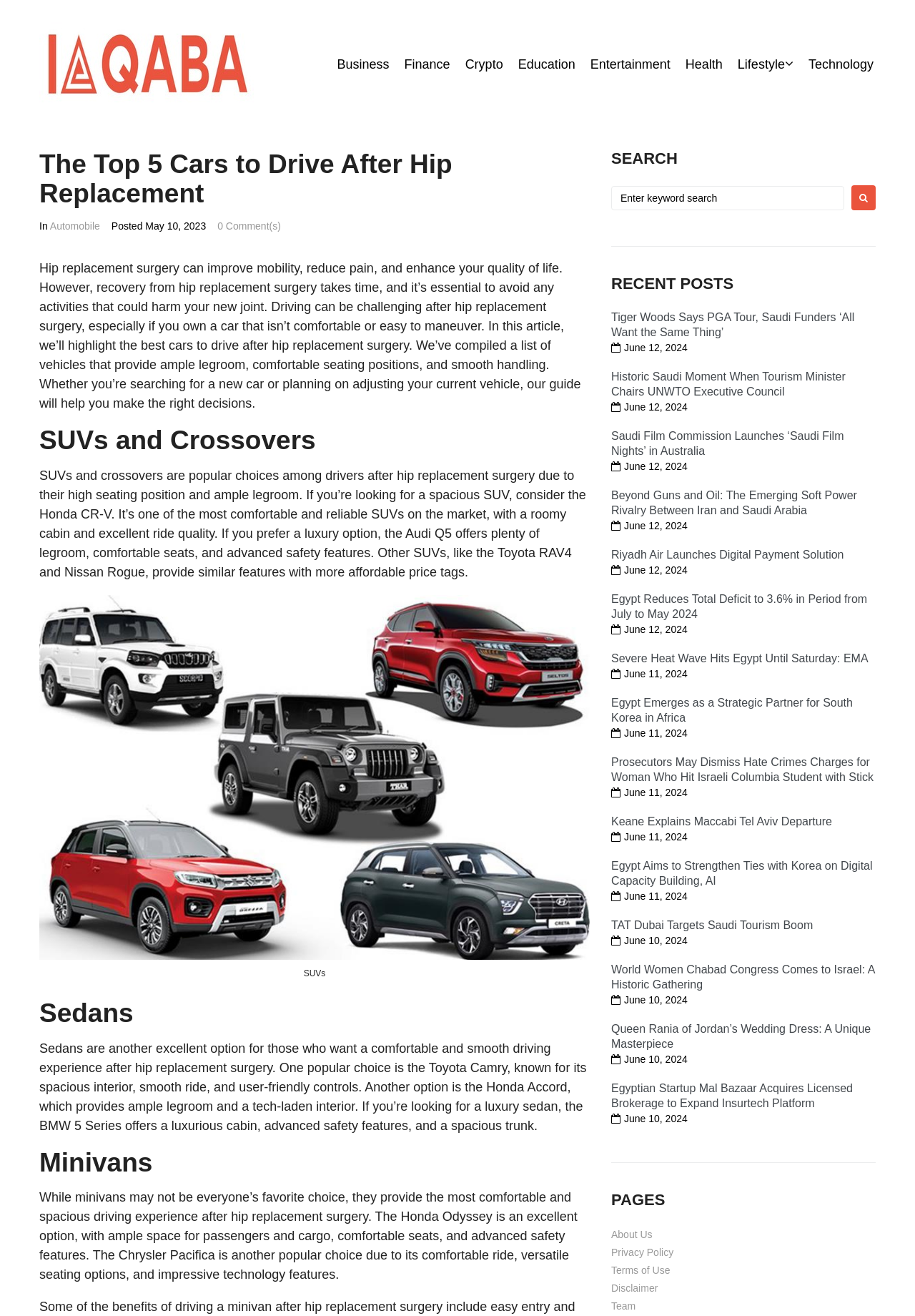Identify the bounding box for the UI element that is described as follows: "Contact Richard".

None